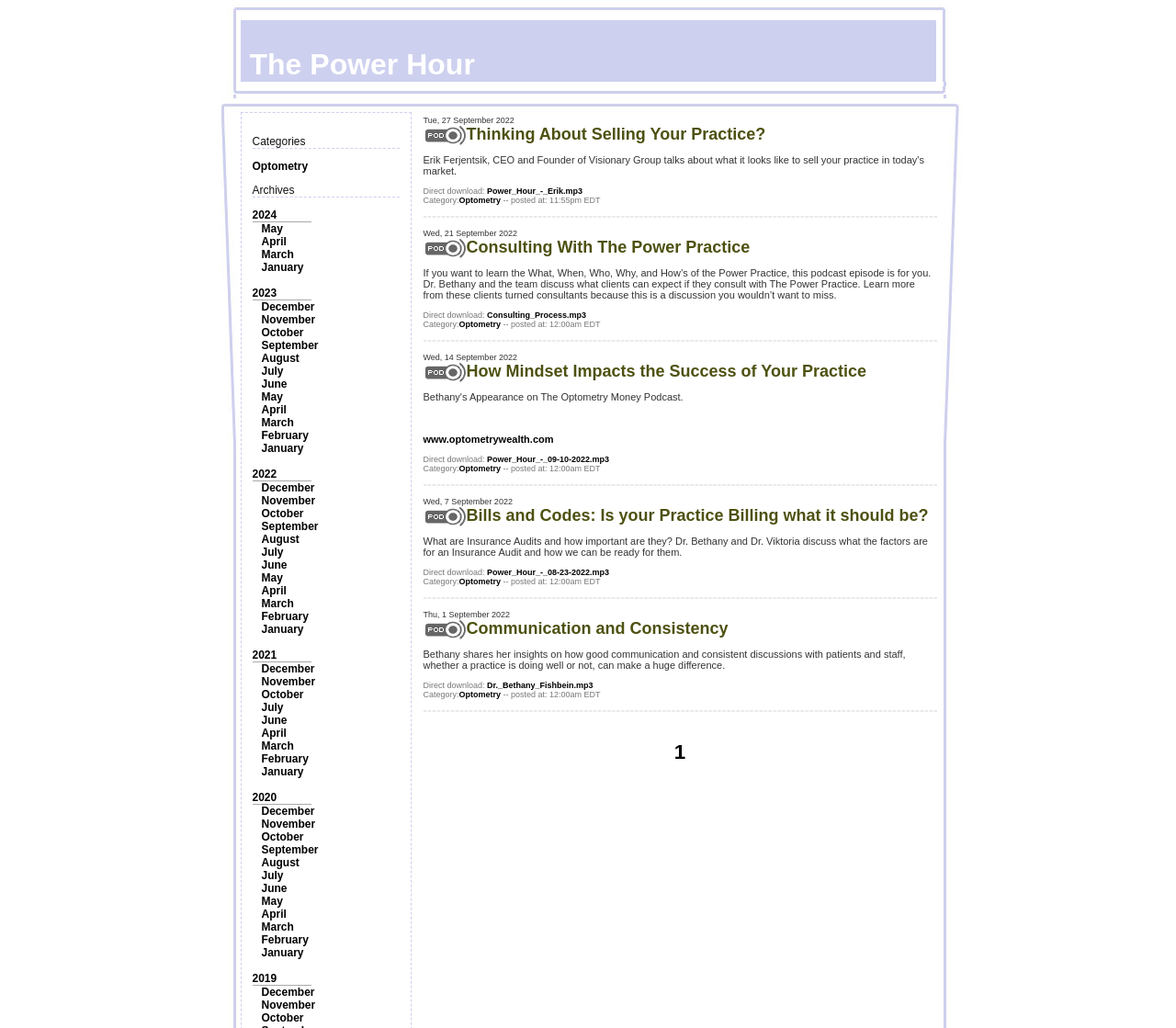Could you specify the bounding box coordinates for the clickable section to complete the following instruction: "View the 'Thinking About Selling Your Practice?' podcast"?

[0.396, 0.122, 0.651, 0.139]